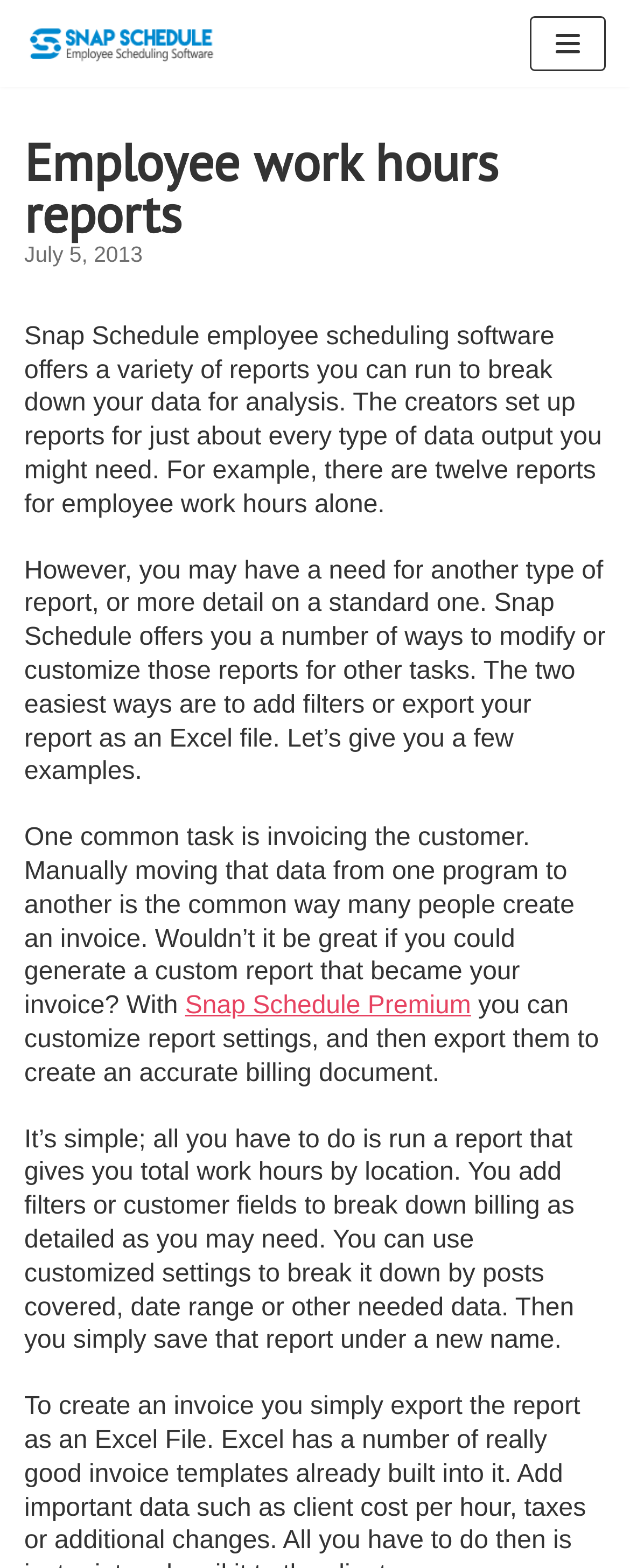Produce a meticulous description of the webpage.

The webpage is about employee work hours reports in Snap Schedule, a employee scheduling software. At the top left corner, there is a link to "Skip to content" and a link to "Snap Schedule" next to it. On the top right corner, there is a button for "Navigation Menu". 

Below the navigation menu, there is a heading that reads "Employee work hours reports" and a time element showing the date "July 5, 2013". 

The main content of the page is a series of paragraphs that describe the reporting features of Snap Schedule. The first paragraph explains that the software offers various reports to break down data for analysis. The second paragraph mentions that users can modify or customize reports to suit their needs. 

The following paragraphs provide examples of customizing reports, such as generating an invoice by creating a custom report and exporting it to an Excel file. There is a link to "Snap Schedule Premium" in the middle of the text, which is likely a more advanced version of the software. 

The text continues to explain how users can customize report settings, add filters, and break down billing data by location, date range, or other needed data. Overall, the page is focused on explaining the reporting capabilities of Snap Schedule and how users can customize them to suit their needs.